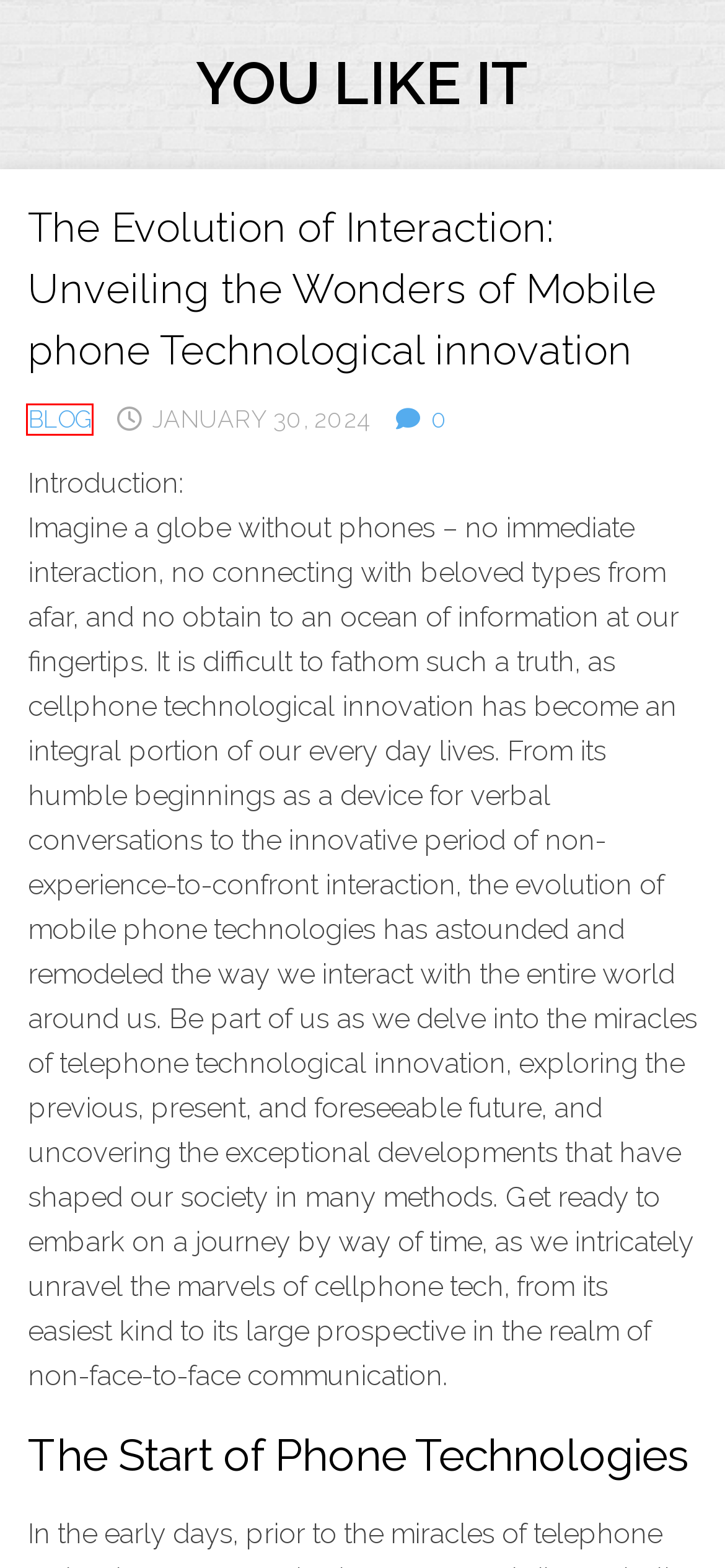Analyze the screenshot of a webpage that features a red rectangle bounding box. Pick the webpage description that best matches the new webpage you would see after clicking on the element within the red bounding box. Here are the candidates:
A. สล็อตเว็บตรง อันดับ 1 แตกง่าย ไม่มีขั้นต่ำ สล็อตเว็บตรง 100%
B. KOI JAPAN - Website tổng hợp kiến thức - Giúp bạn học tốt tất cả các môn học
C. Blog – YOU LIKE IT
D. IkariaJuice™ | Official Website USA | #1 Weight Loss Supplement
E. YOU LIKE IT
F. PAJEROTOTO | Situs Fitur Terbaru No.1 Deposit Qris Termudah
G. ENAK4D : Situs Pay4D Paling Gacor #1
H. Bos88 : Situs Slot Online Gacor Terbaik Gampang Menang 2023

C